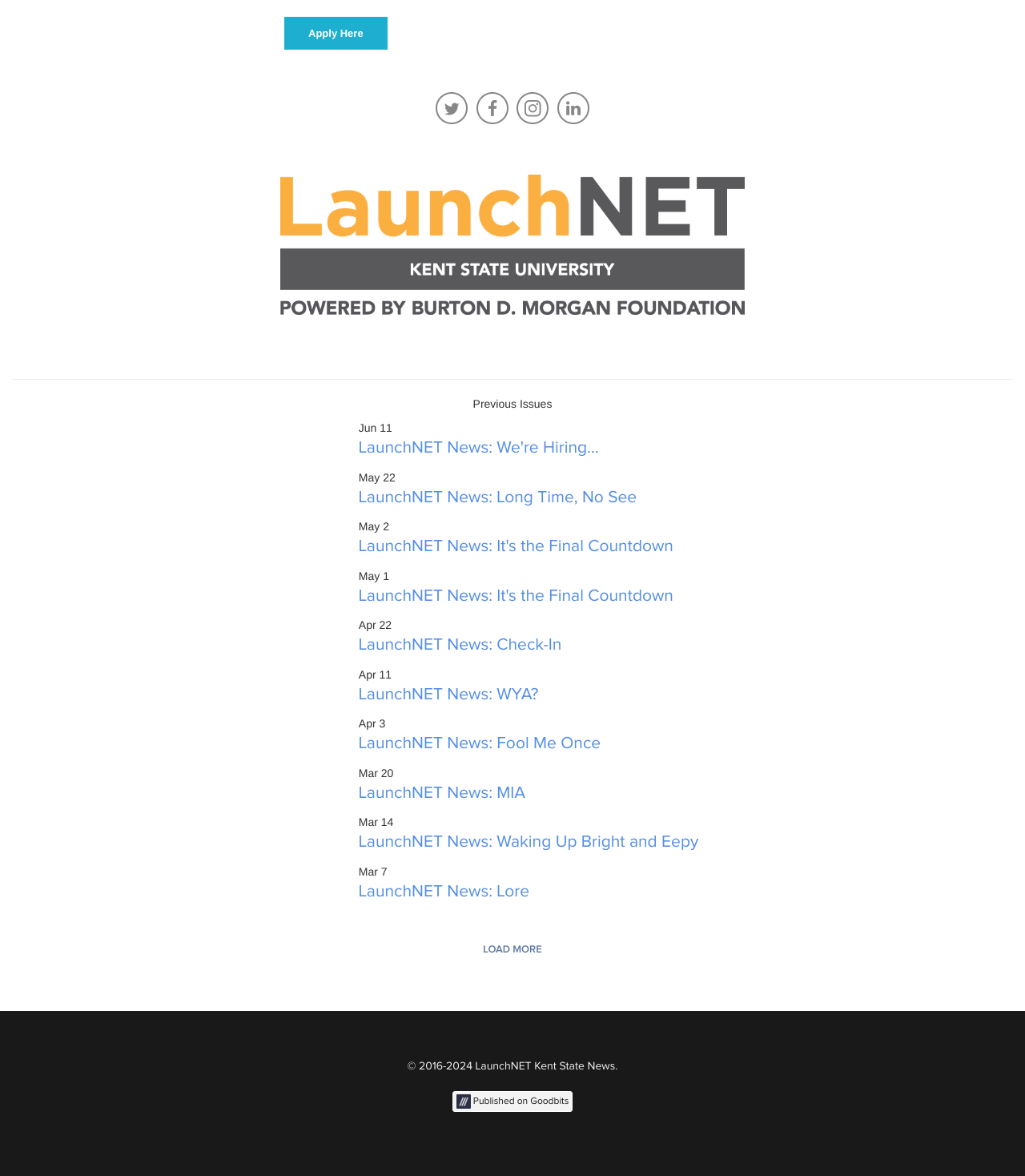Please mark the bounding box coordinates of the area that should be clicked to carry out the instruction: "Click LaunchNET".

[0.273, 0.202, 0.727, 0.214]